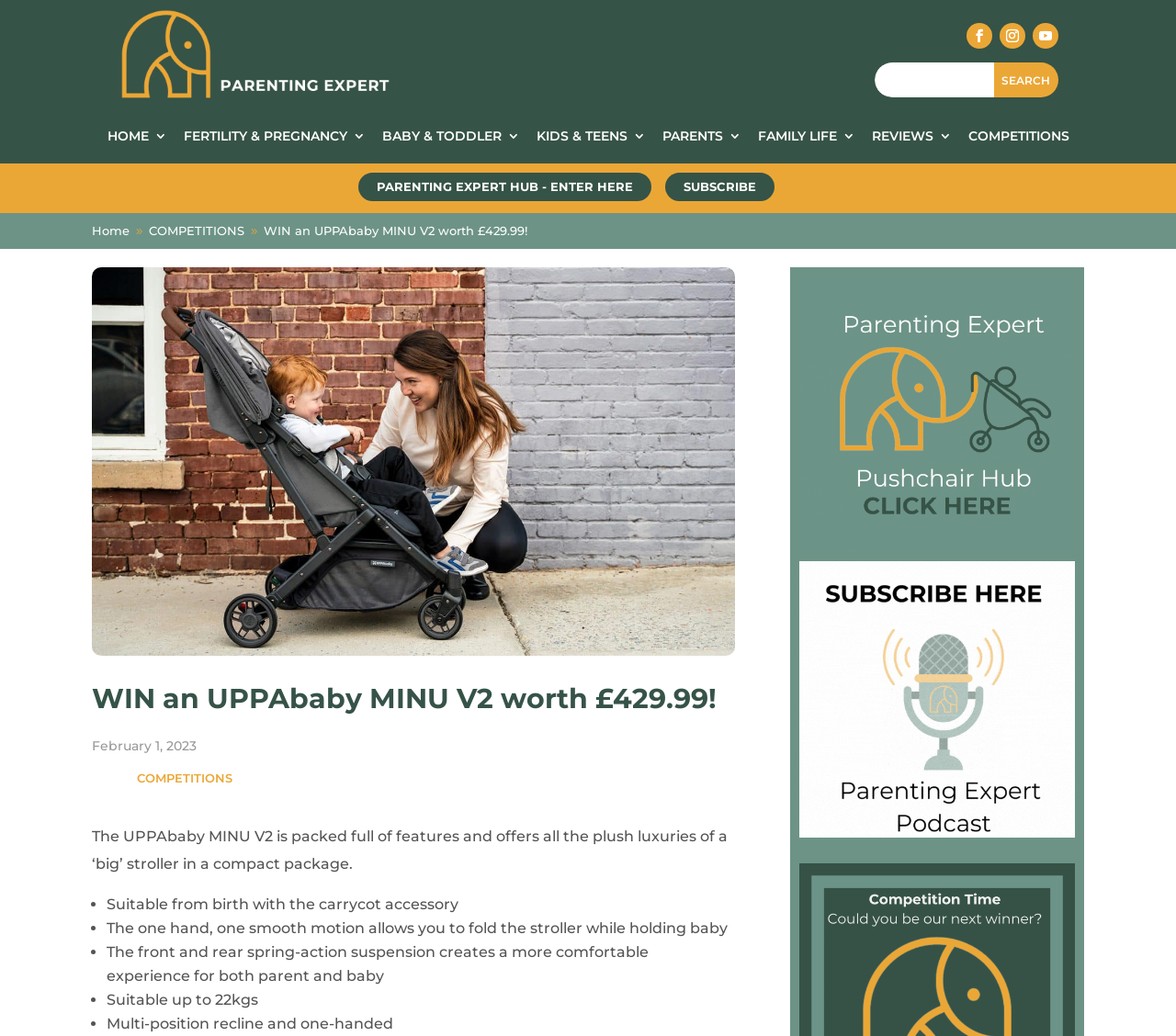Find the bounding box coordinates of the area to click in order to follow the instruction: "Subscribe".

[0.566, 0.166, 0.659, 0.194]